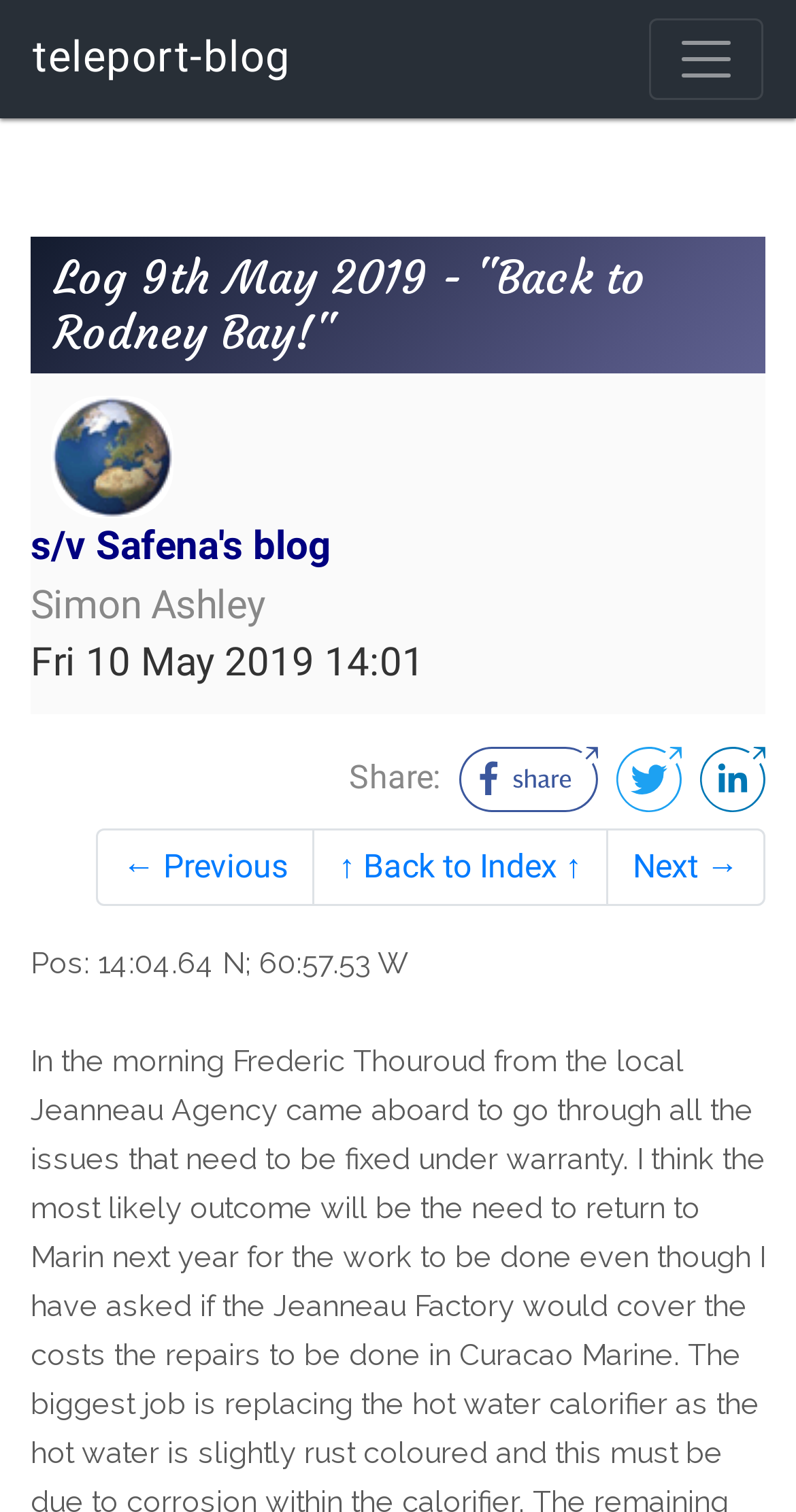Please use the details from the image to answer the following question comprehensively:
What is the date of the blog post?

The date of the blog post can be found by looking at the static text element that contains the date information, which is 'Fri 10 May 2019 14:01'.